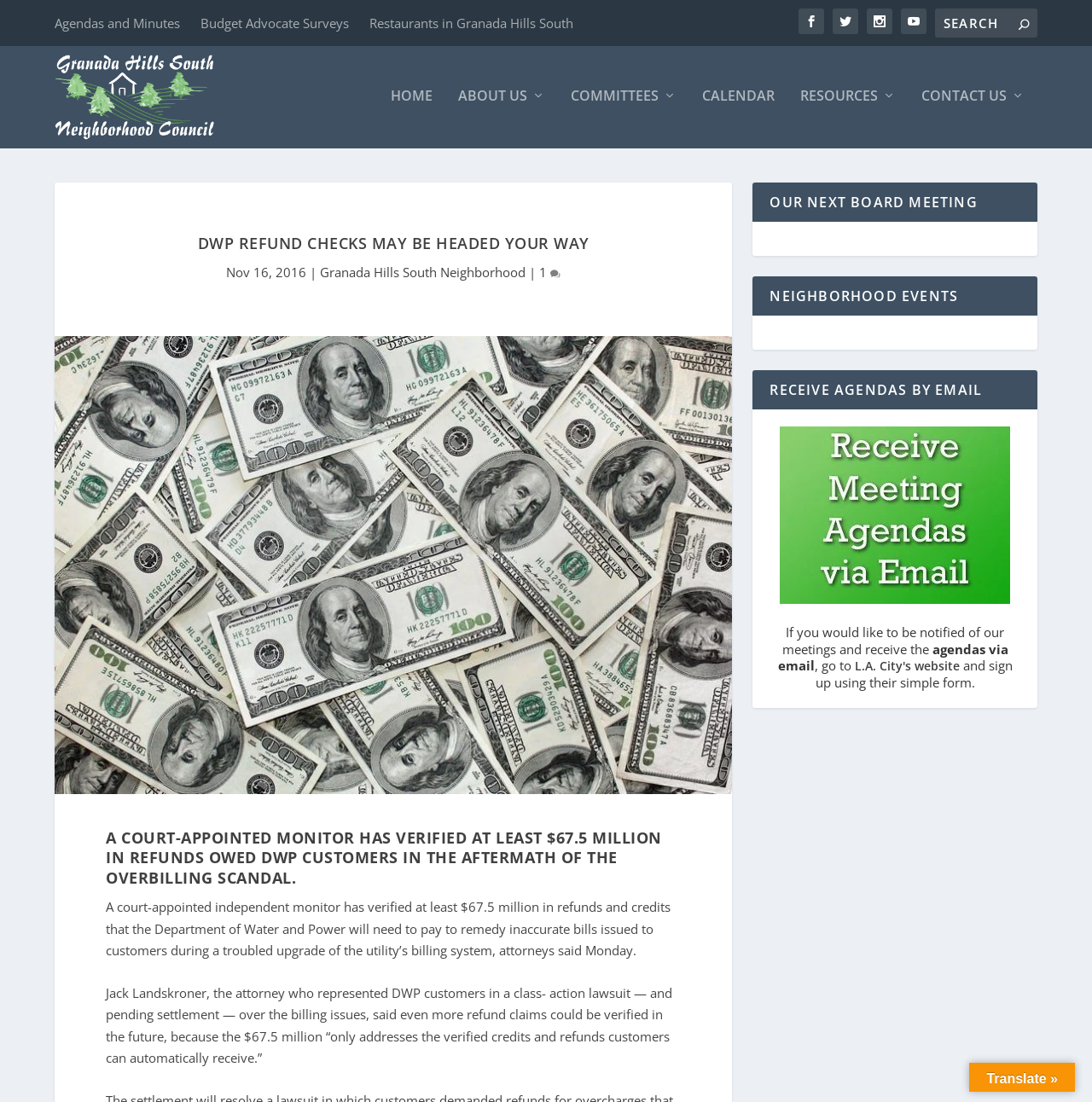Please specify the bounding box coordinates of the clickable region to carry out the following instruction: "Go to HOME page". The coordinates should be four float numbers between 0 and 1, in the format [left, top, right, bottom].

[0.358, 0.08, 0.396, 0.135]